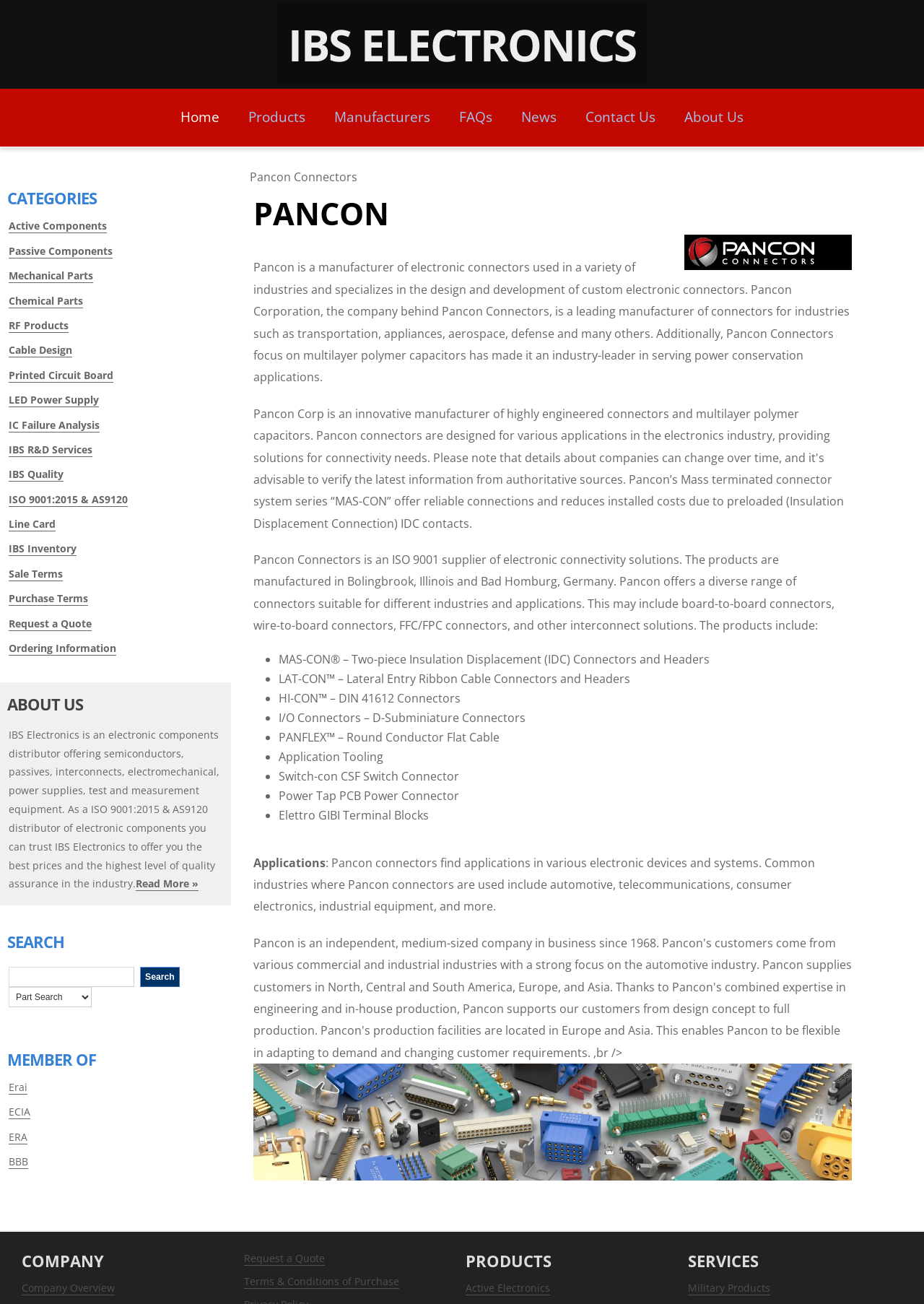Could you specify the bounding box coordinates for the clickable section to complete the following instruction: "Search for a product"?

[0.009, 0.741, 0.145, 0.757]